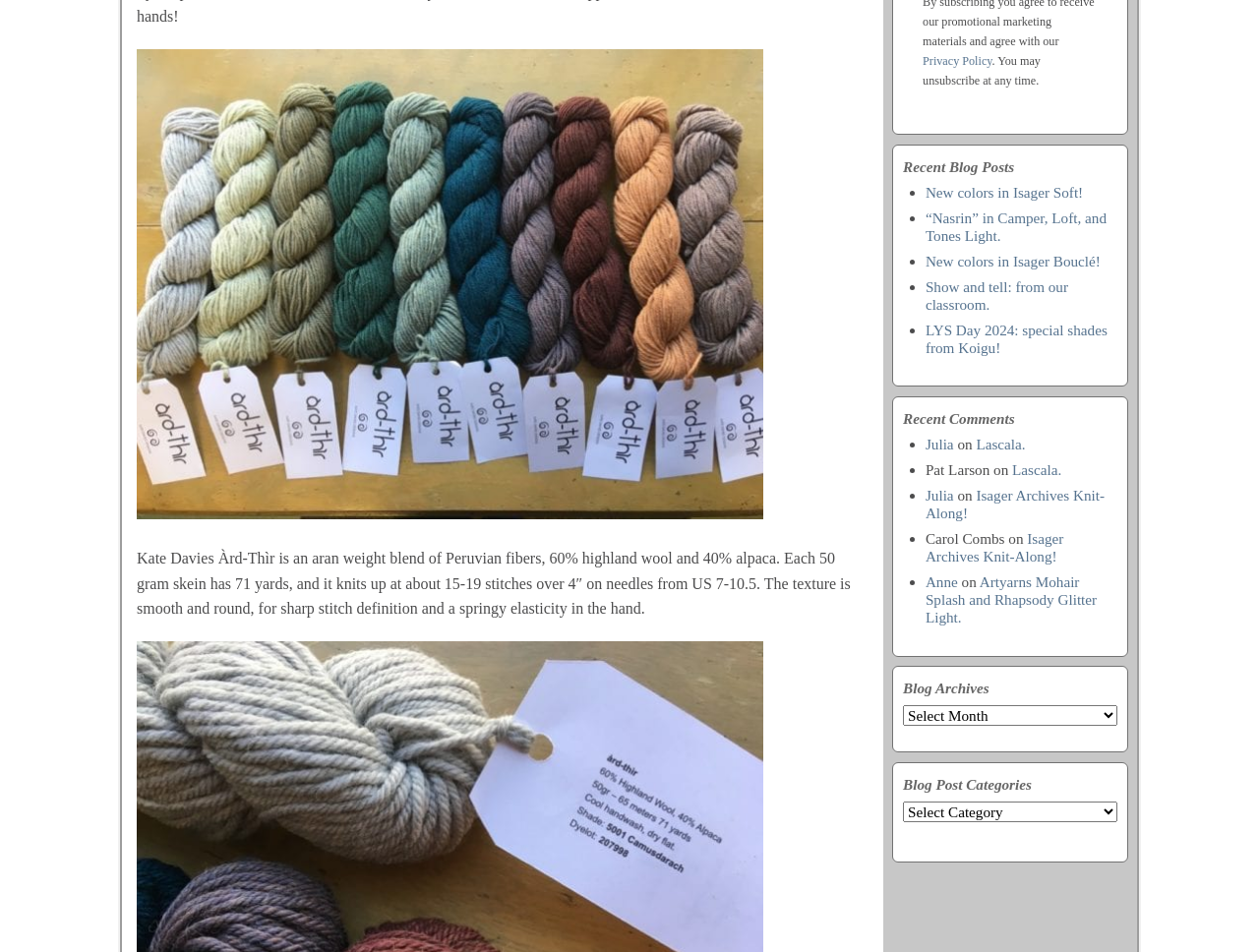Determine the bounding box coordinates of the clickable region to follow the instruction: "View Privacy Policy".

[0.733, 0.057, 0.788, 0.071]